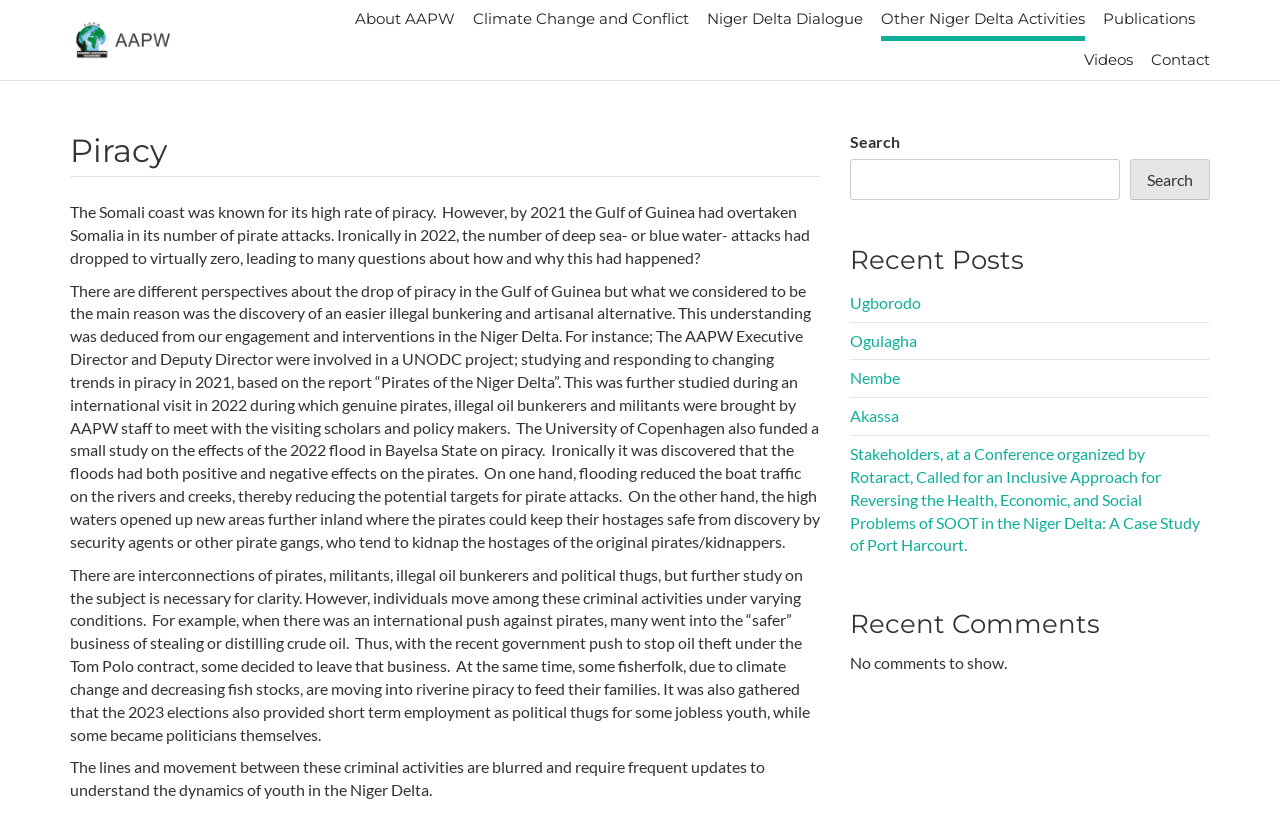Using the description: "About AAPW", identify the bounding box of the corresponding UI element in the screenshot.

[0.277, 0.001, 0.355, 0.044]